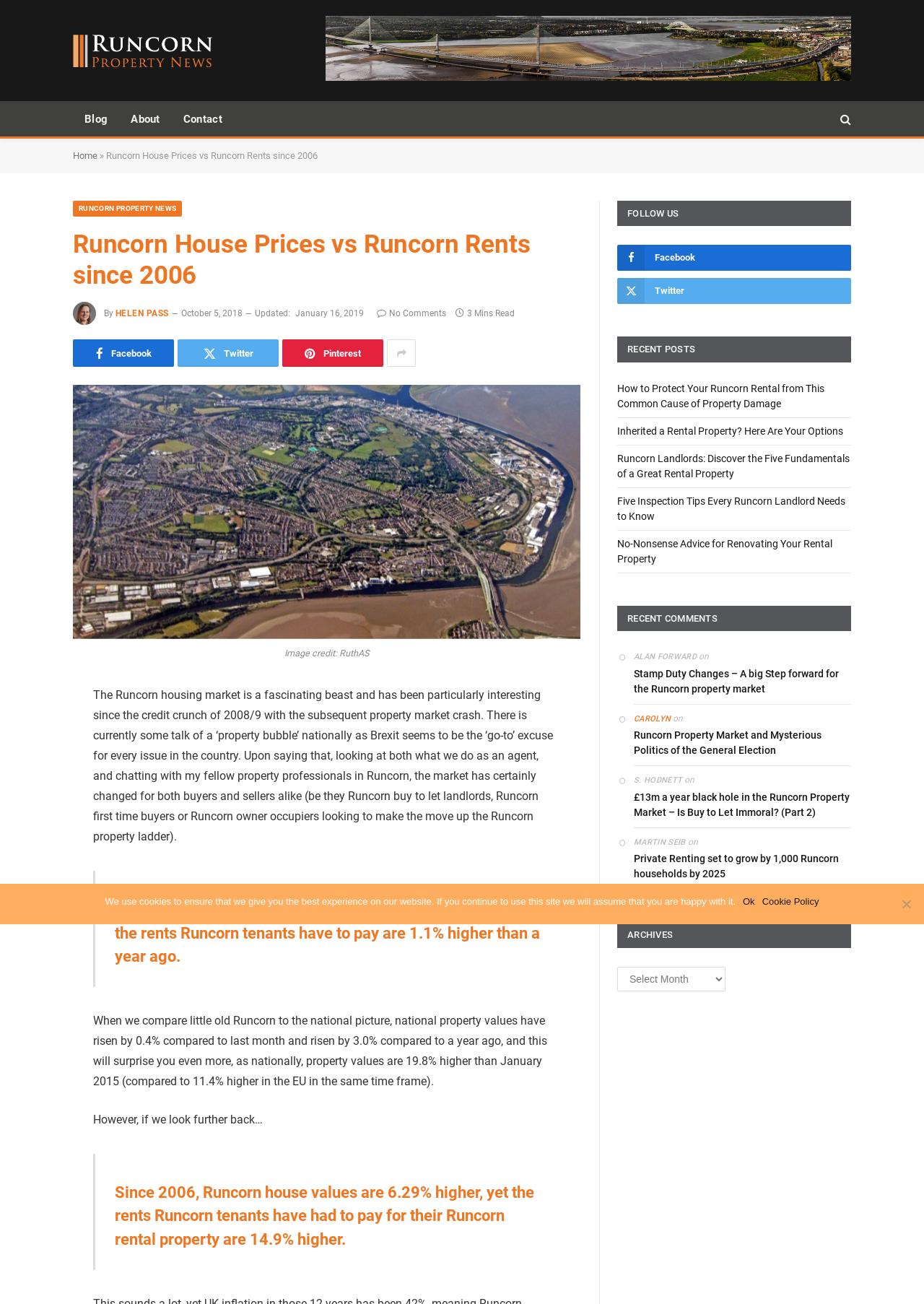Provide a thorough summary of the webpage.

The webpage is about Runcorn property news, with a focus on house prices and rents. At the top, there is a navigation menu with links to "Blog", "About", "Contact", and "Home". Below this, there is a heading that reads "Runcorn House Prices vs Runcorn Rents since 2006" and an image of a person, Helen Pass, who is likely the author of the article.

The main content of the webpage is an article that discusses the Runcorn housing market, including its history since the credit crunch of 2008/9 and the current state of the market. The article is divided into sections, with headings and blockquotes that highlight important points. There are also links to social media platforms, such as Facebook and Twitter, and a section that lists recent posts, including articles about protecting rental properties, inherited properties, and renovating properties.

On the right-hand side of the webpage, there are sections for "FOLLOW US", "RECENT POSTS", "RECENT COMMENTS", and "ARCHIVES". The "FOLLOW US" section has links to social media platforms, while the "RECENT POSTS" section lists several article titles with links to the full articles. The "RECENT COMMENTS" section lists comments from users, including their names and the articles they commented on. The "ARCHIVES" section has a dropdown menu that allows users to select a specific month or year to view archived articles.

At the bottom of the webpage, there is a "Cookie Notice" dialog that informs users about the use of cookies on the website and provides links to the cookie policy and an "Ok" button to accept the use of cookies.